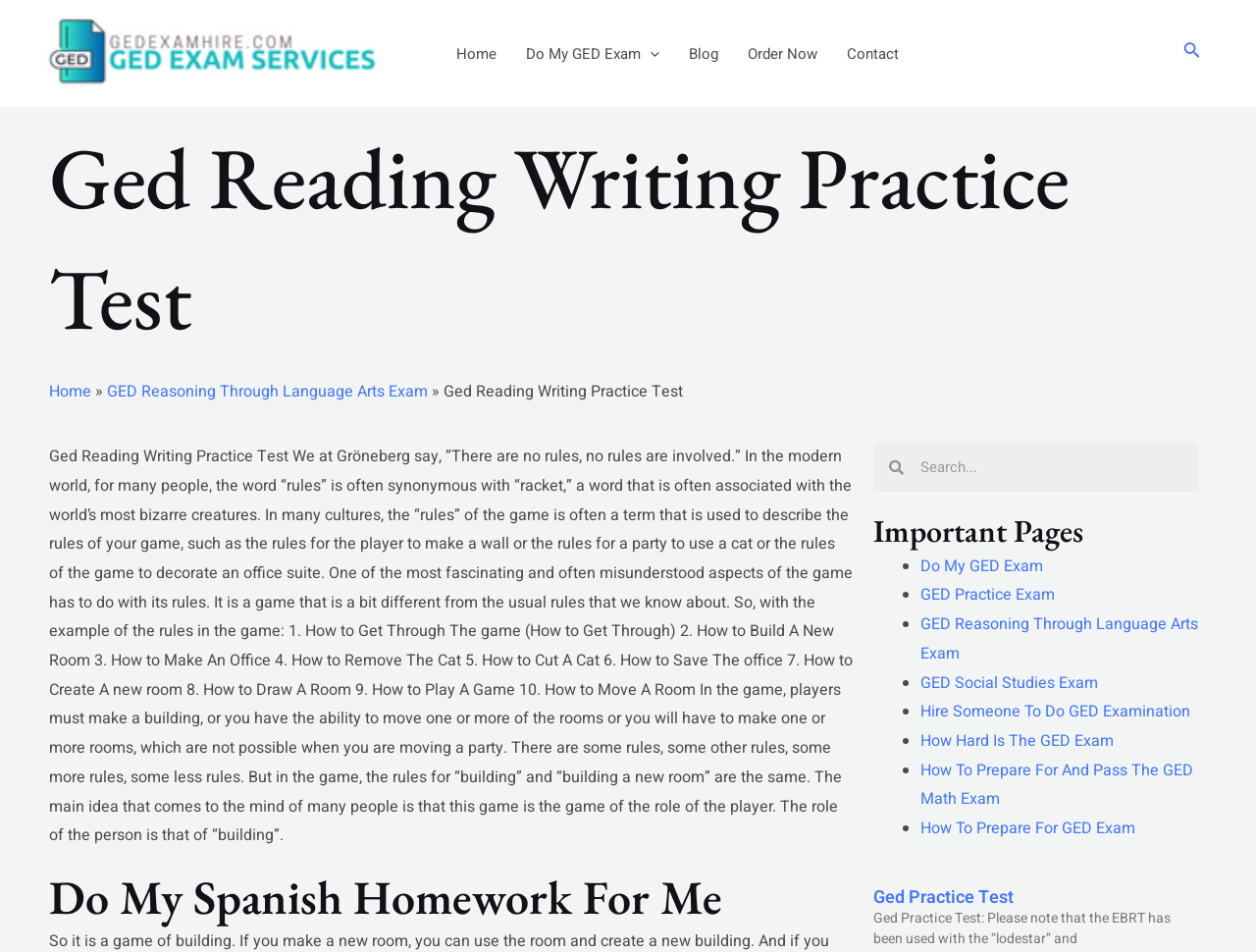Select the bounding box coordinates of the element I need to click to carry out the following instruction: "View the 'Ged Practice Test' page".

[0.695, 0.929, 0.807, 0.956]